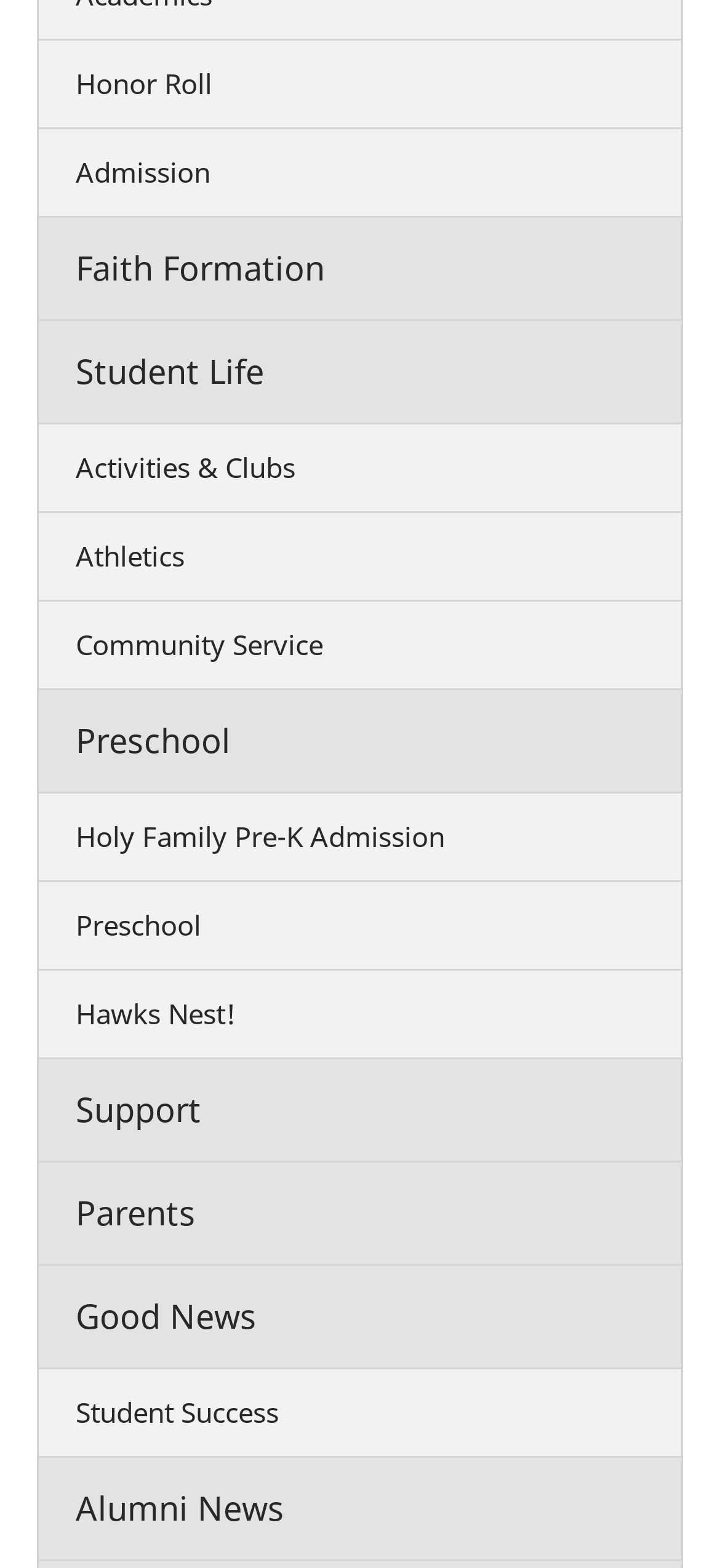How many categories are under 'Student Life'?
From the screenshot, provide a brief answer in one word or phrase.

3